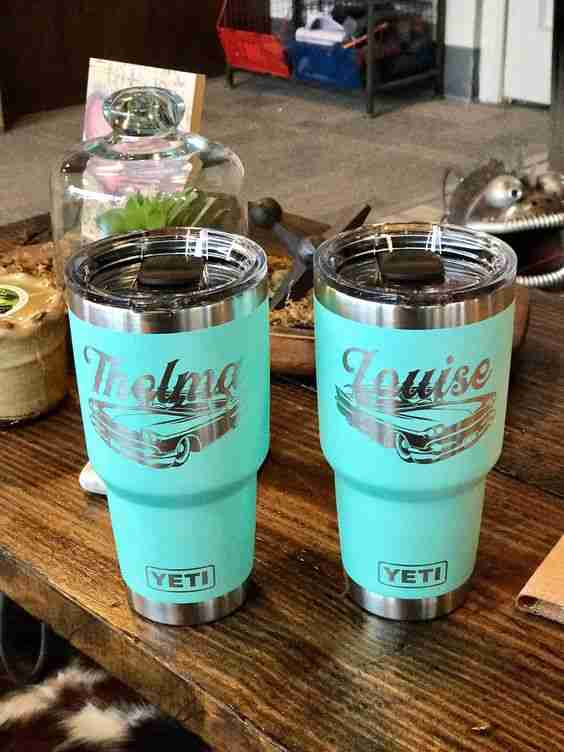Refer to the image and provide an in-depth answer to the question:
What is the purpose of the decorative elements in the background?

The caption explains that the decorative elements such as a glass jar and a small potted plant in the background create a cozy atmosphere, enhancing the visual appeal of this custom gift idea.